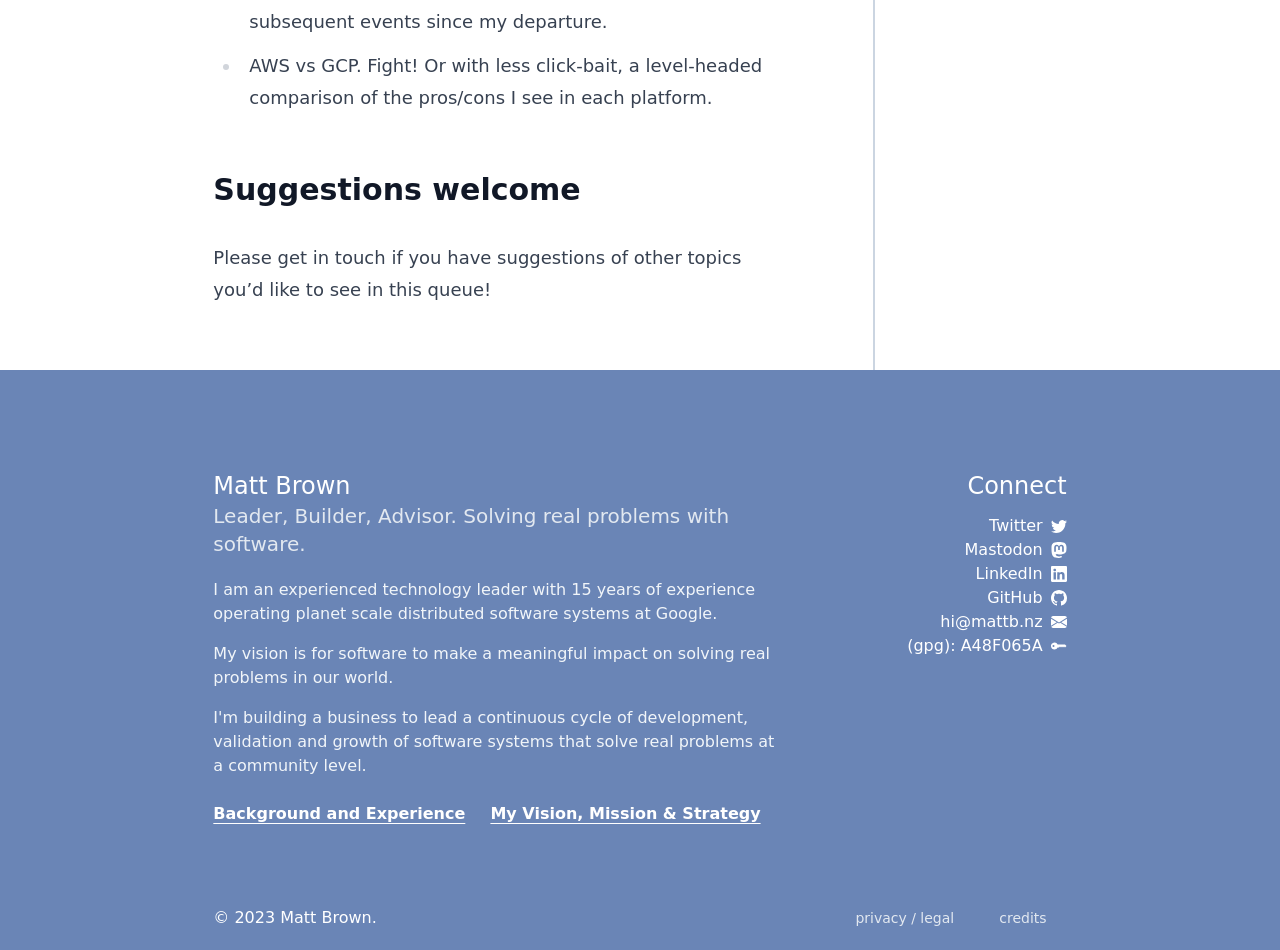What is the copyright year? Based on the screenshot, please respond with a single word or phrase.

2023